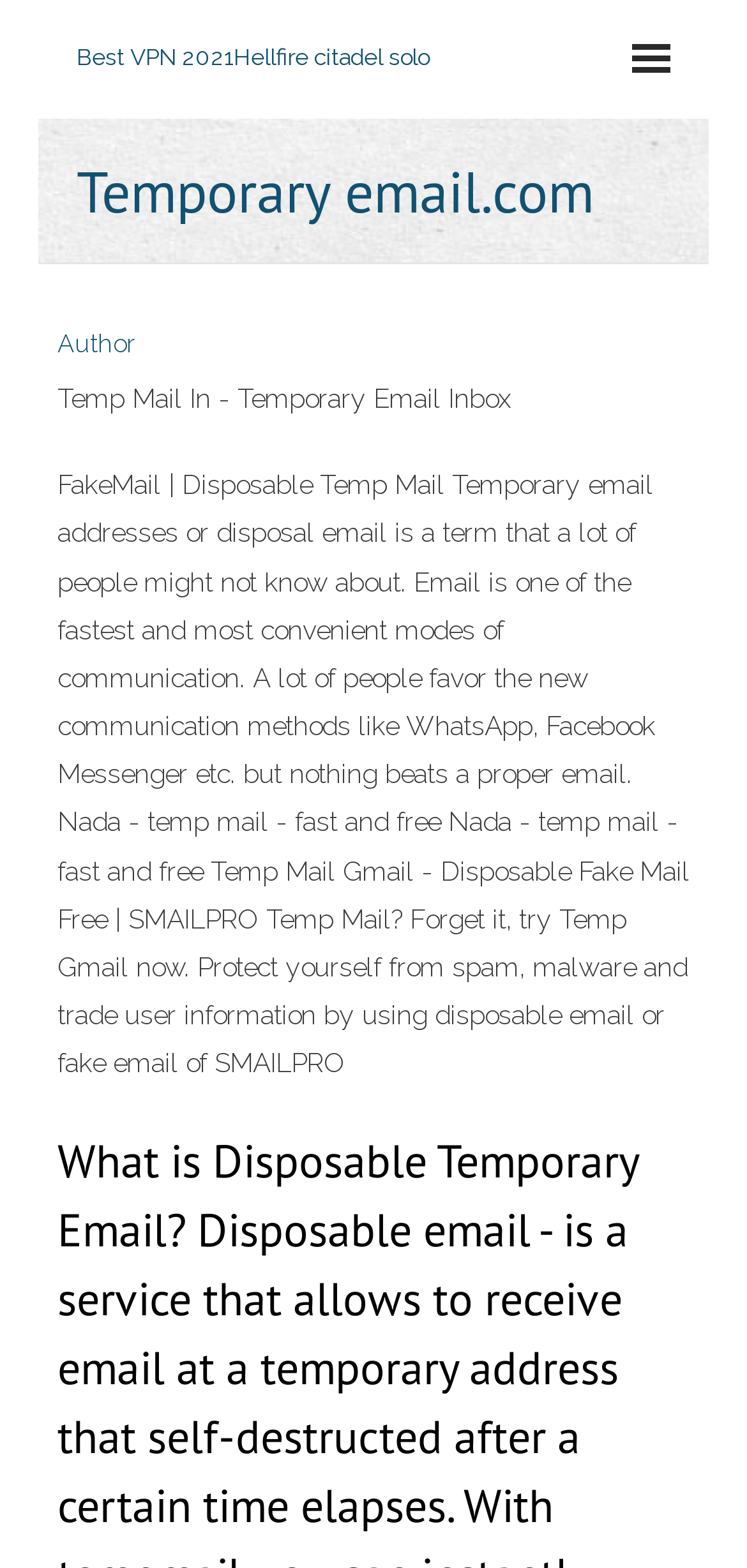What is the benefit of using Temp Mail?
Refer to the screenshot and respond with a concise word or phrase.

Protect from spam and malware